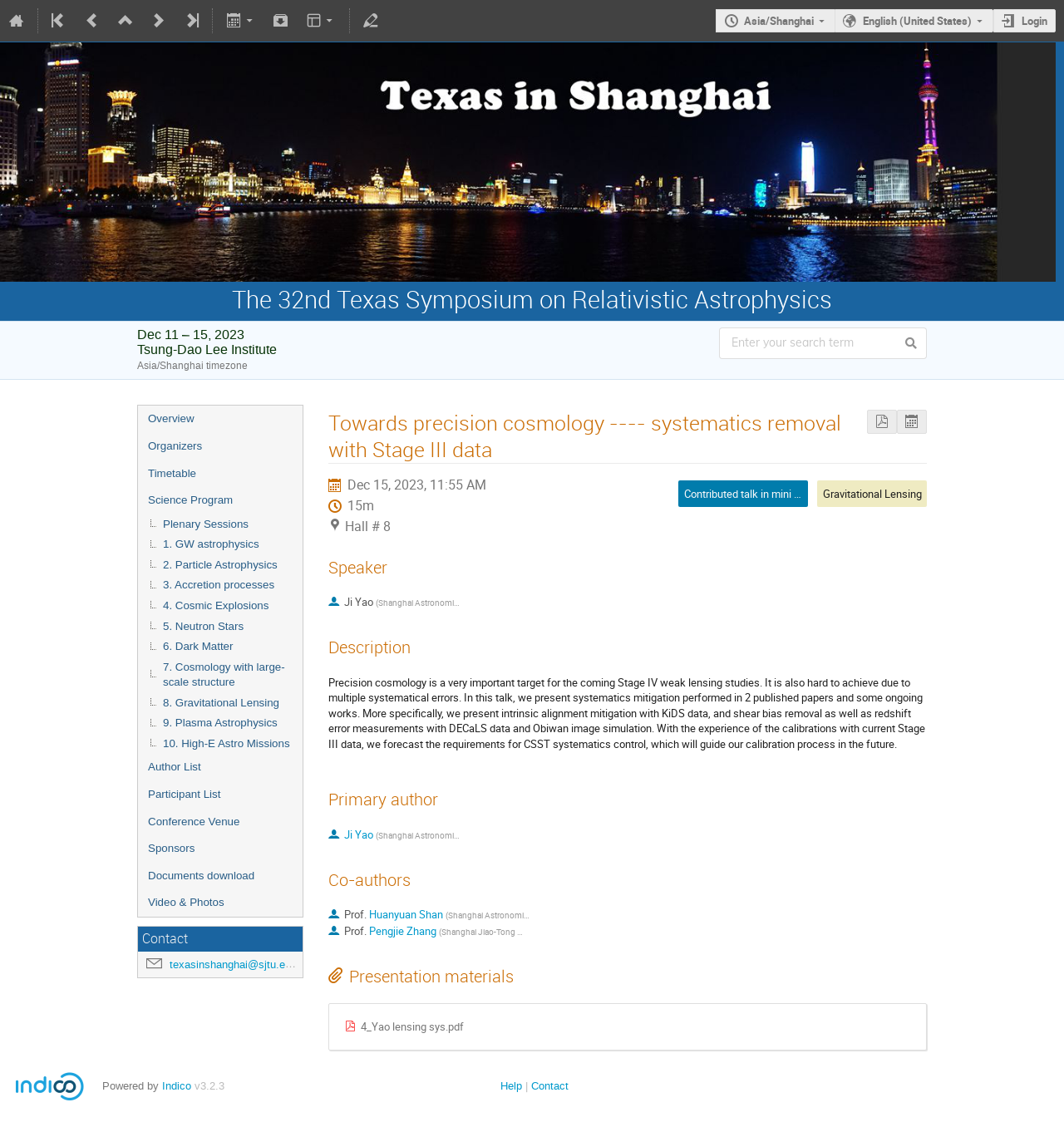Please identify the bounding box coordinates of the element I need to click to follow this instruction: "Check the timetable".

[0.13, 0.41, 0.284, 0.434]